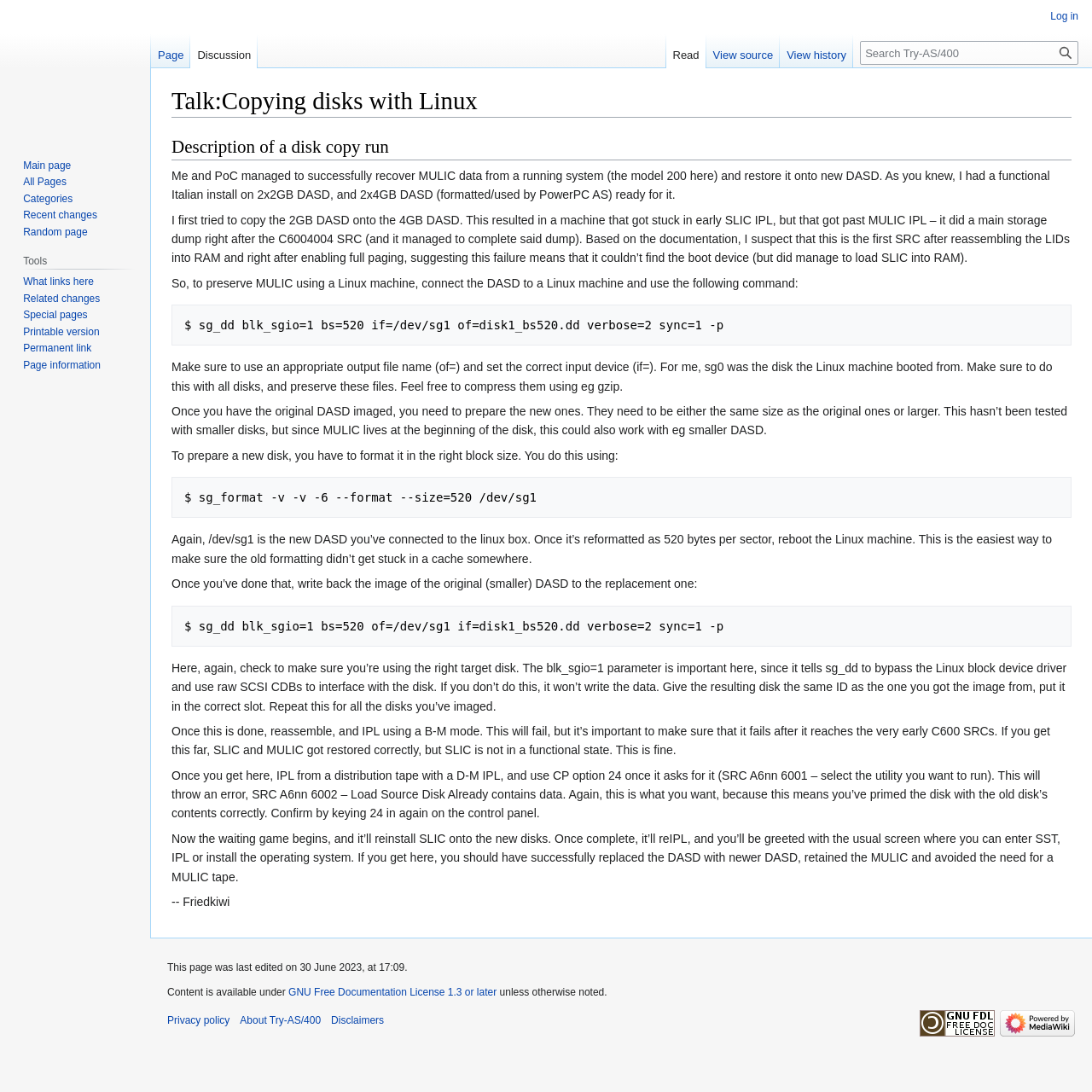Can you provide the bounding box coordinates for the element that should be clicked to implement the instruction: "Log in"?

[0.962, 0.009, 0.988, 0.02]